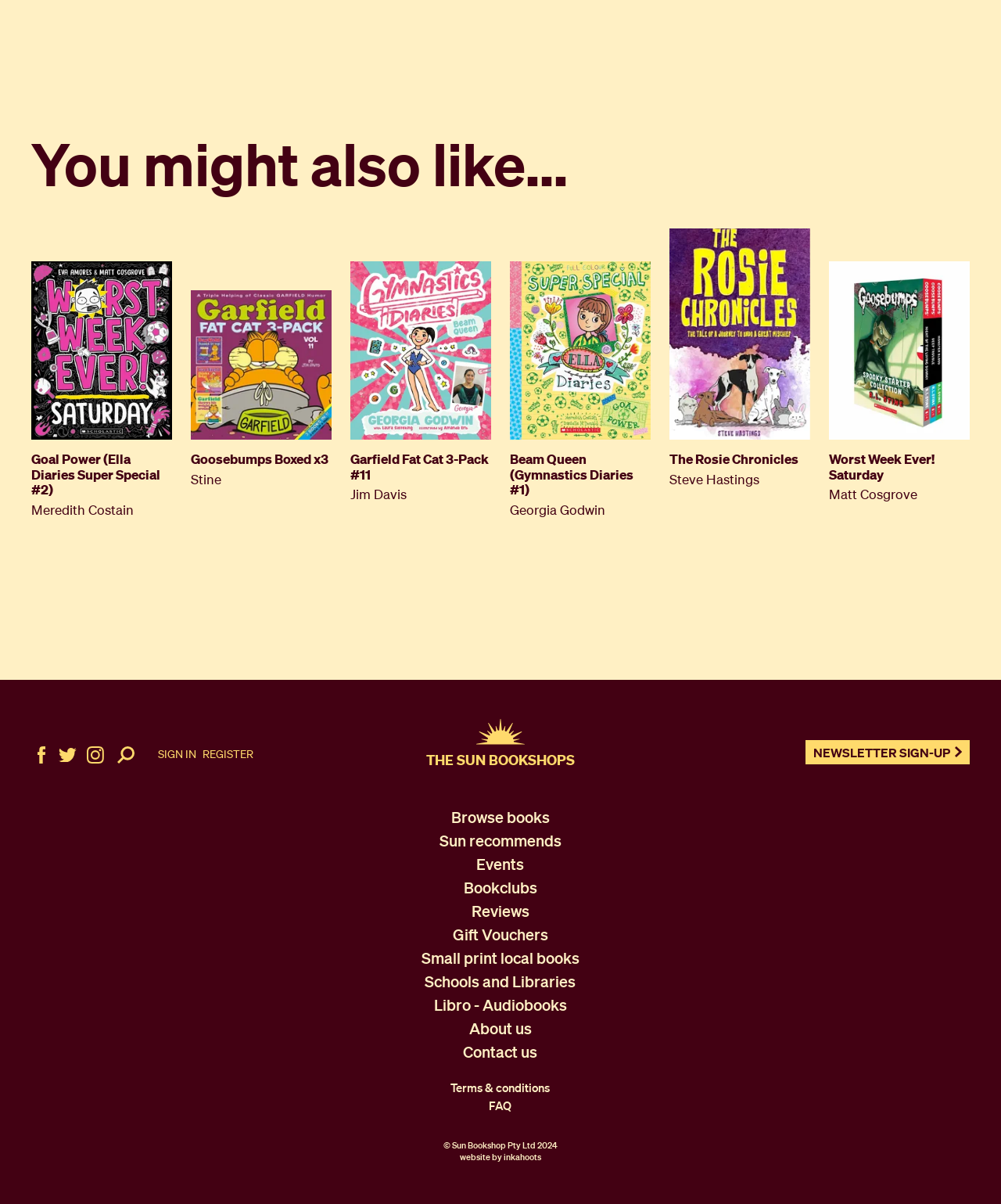Locate the bounding box of the user interface element based on this description: "Goosebumps Boxed x3 Stine".

[0.191, 0.19, 0.331, 0.406]